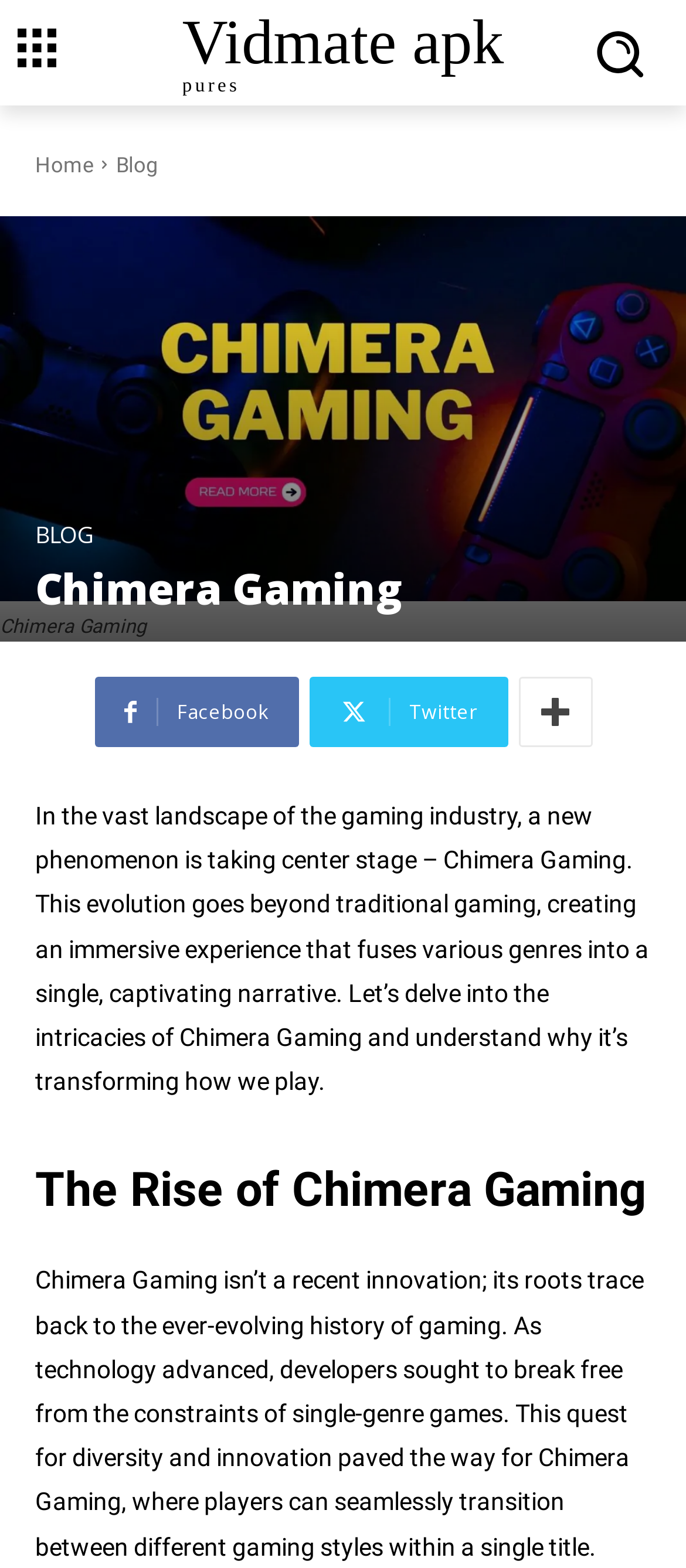Bounding box coordinates are specified in the format (top-left x, top-left y, bottom-right x, bottom-right y). All values are floating point numbers bounded between 0 and 1. Please provide the bounding box coordinate of the region this sentence describes: Facebook

[0.137, 0.432, 0.435, 0.477]